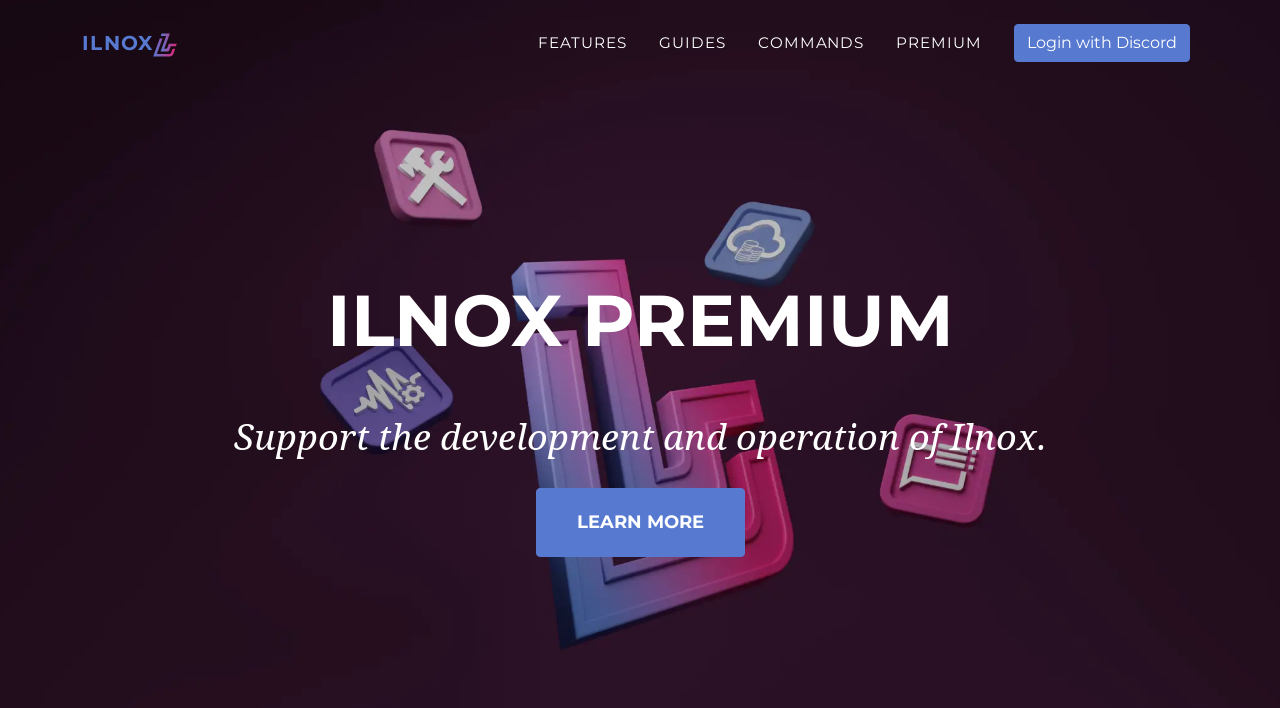How can users log in to the Ilnox Premium?
Refer to the image and give a detailed answer to the question.

The login method can be found at the top-right corner of the webpage, where it says 'Login with Discord' in a link format, and there is also a button with the same text.